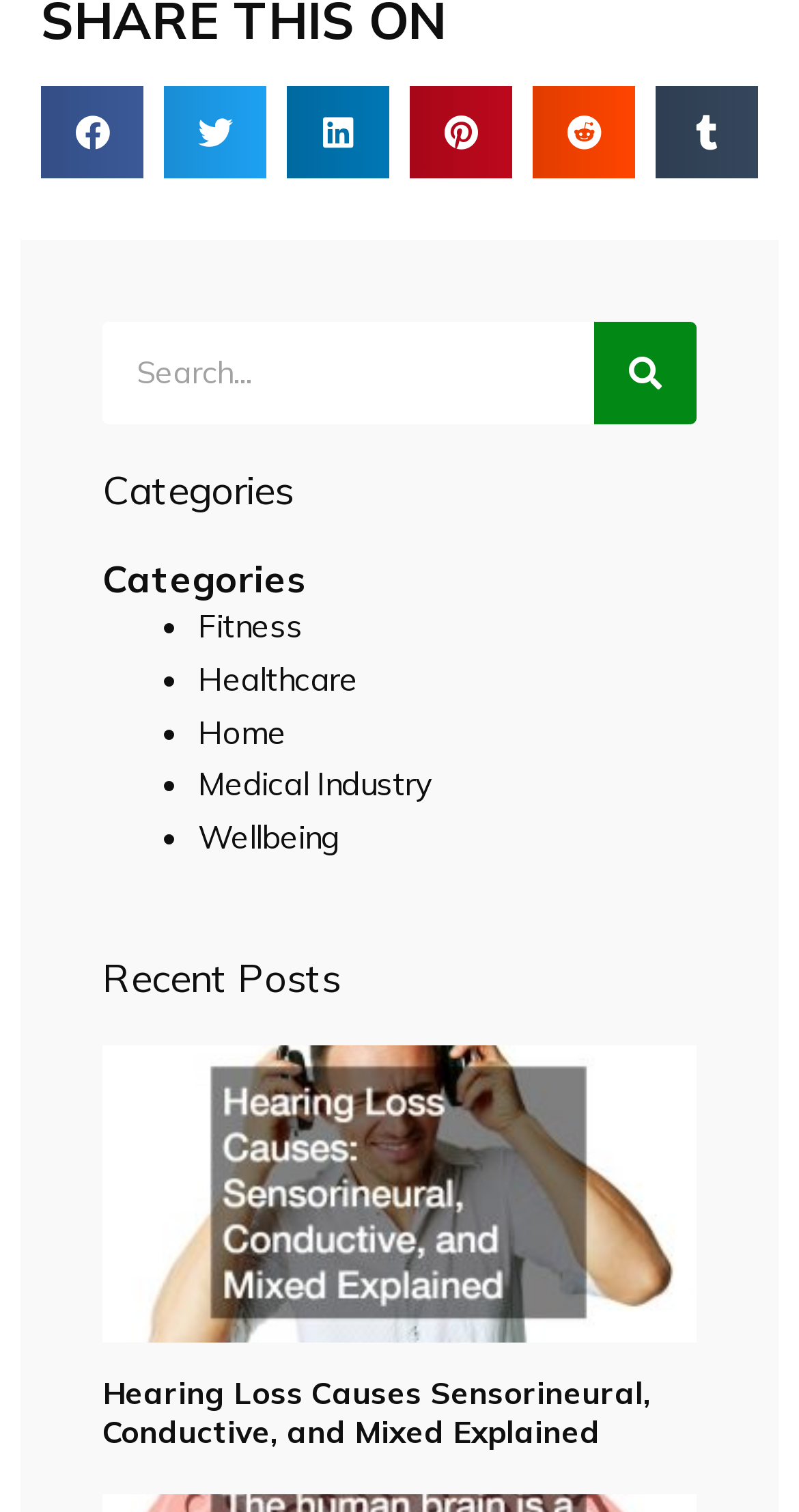Using the details from the image, please elaborate on the following question: How many recent posts are displayed on the webpage?

The webpage displays only one recent post, which is an article titled 'Hearing Loss Causes Sensorineural, Conductive, and Mixed Explained'. There is no indication of multiple recent posts being displayed on the webpage.